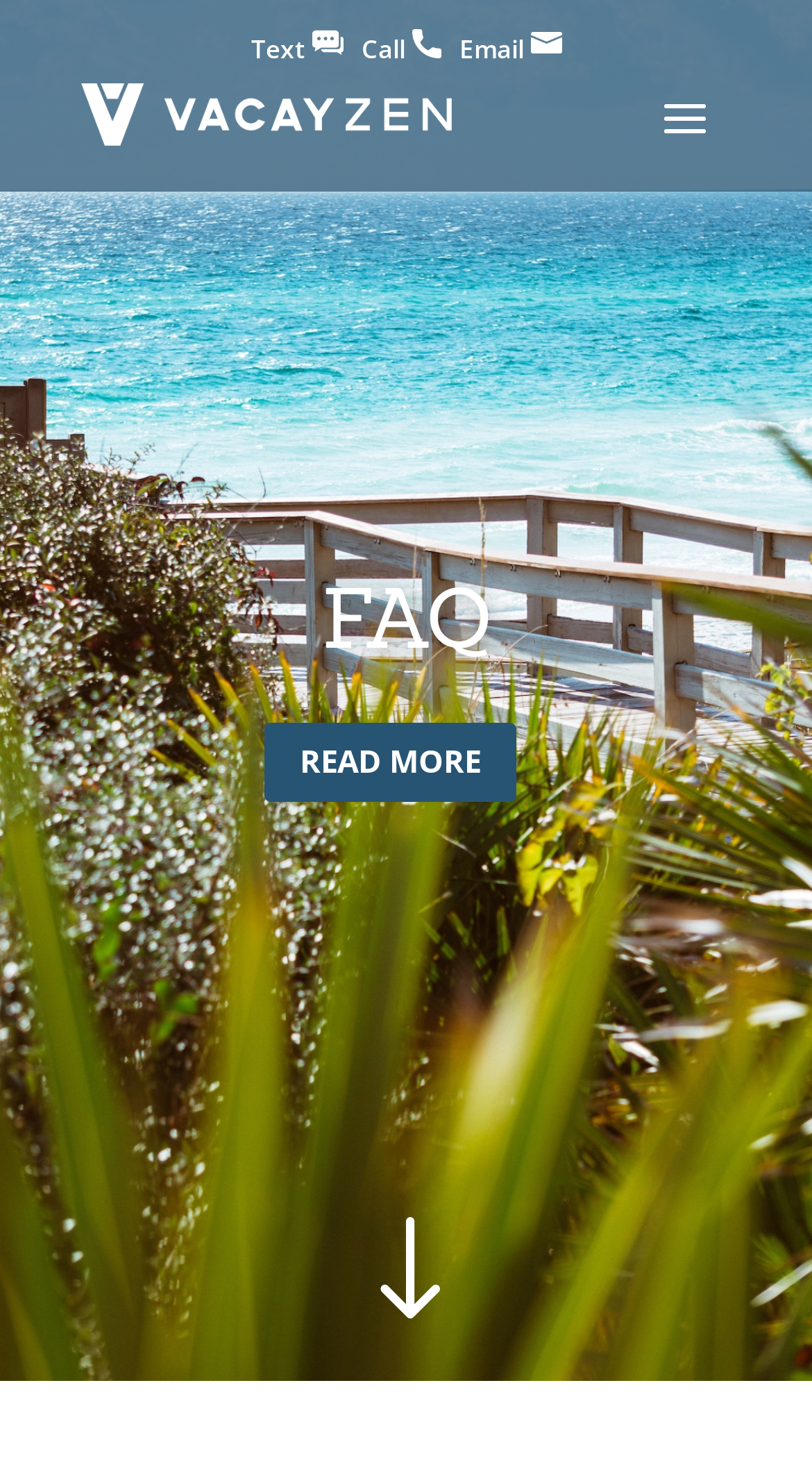Describe the webpage in detail, including text, images, and layout.

The webpage is about frequently asked questions related to beach and bike rentals in Northwest Florida. At the top, there are three links aligned horizontally, labeled "Text", "Call", and "Email", which likely provide contact information. Below these links, there is a prominent heading that reads "FAQ". 

Under the "FAQ" heading, there is a link that says "READ MORE", positioned roughly in the middle of the page. Further down, there is another link with a quotation mark symbol. The page seems to be divided into sections, with the main content focused on providing answers to frequently asked questions about beach and bike rentals.